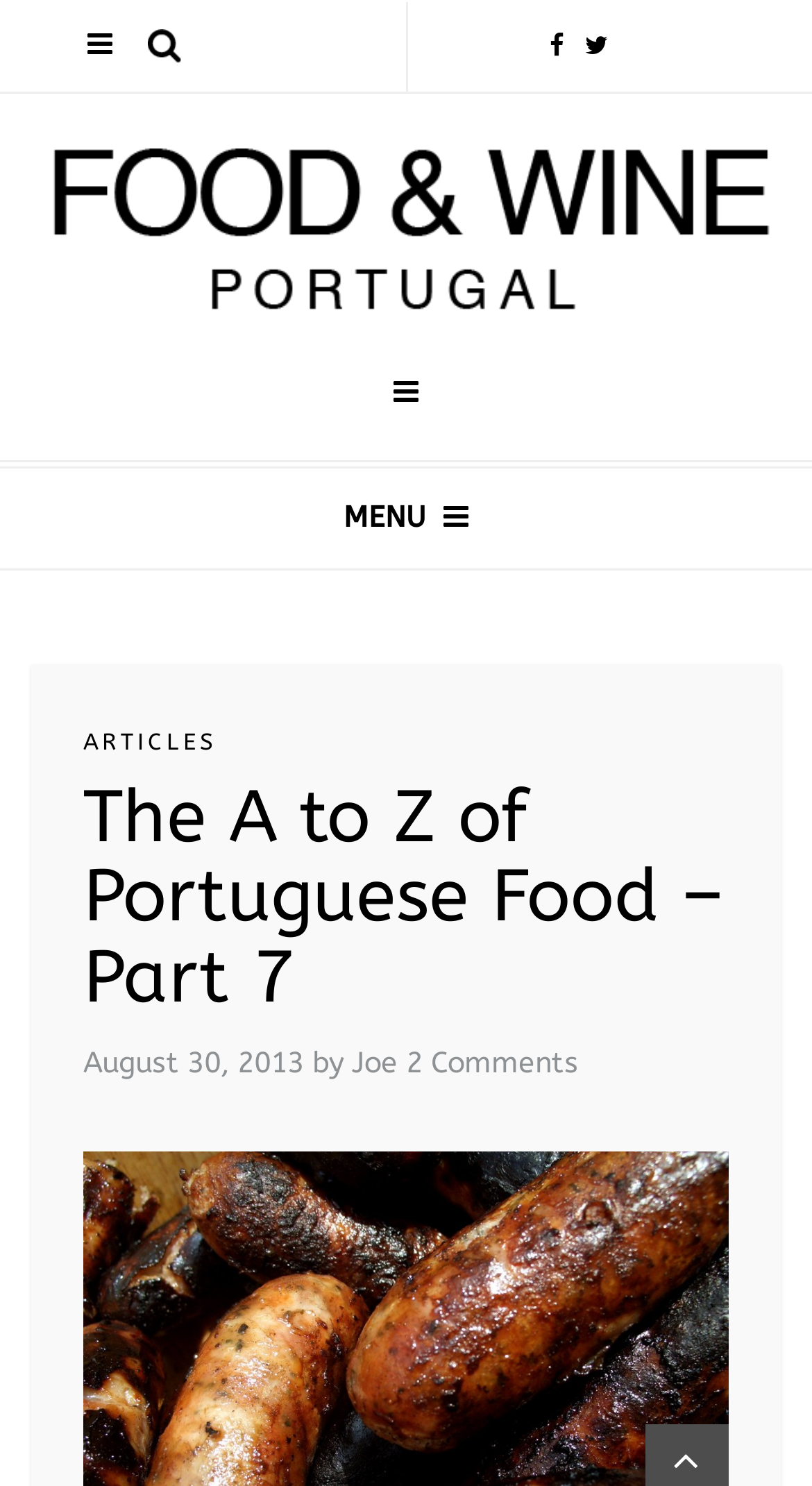Provide a brief response using a word or short phrase to this question:
Who is the author of the current article?

Joe